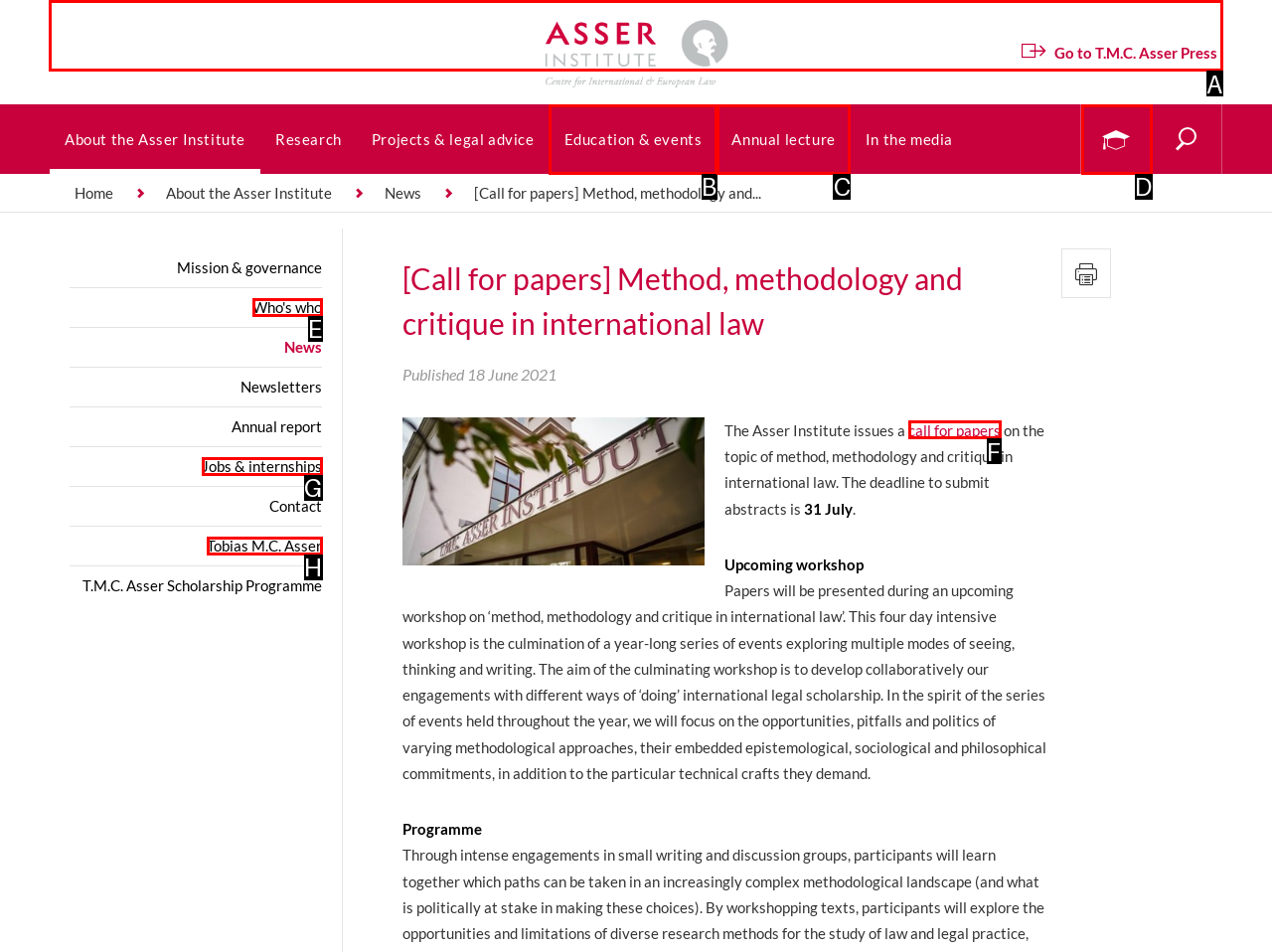Indicate the letter of the UI element that should be clicked to accomplish the task: Go to Asser Institute homepage. Answer with the letter only.

A